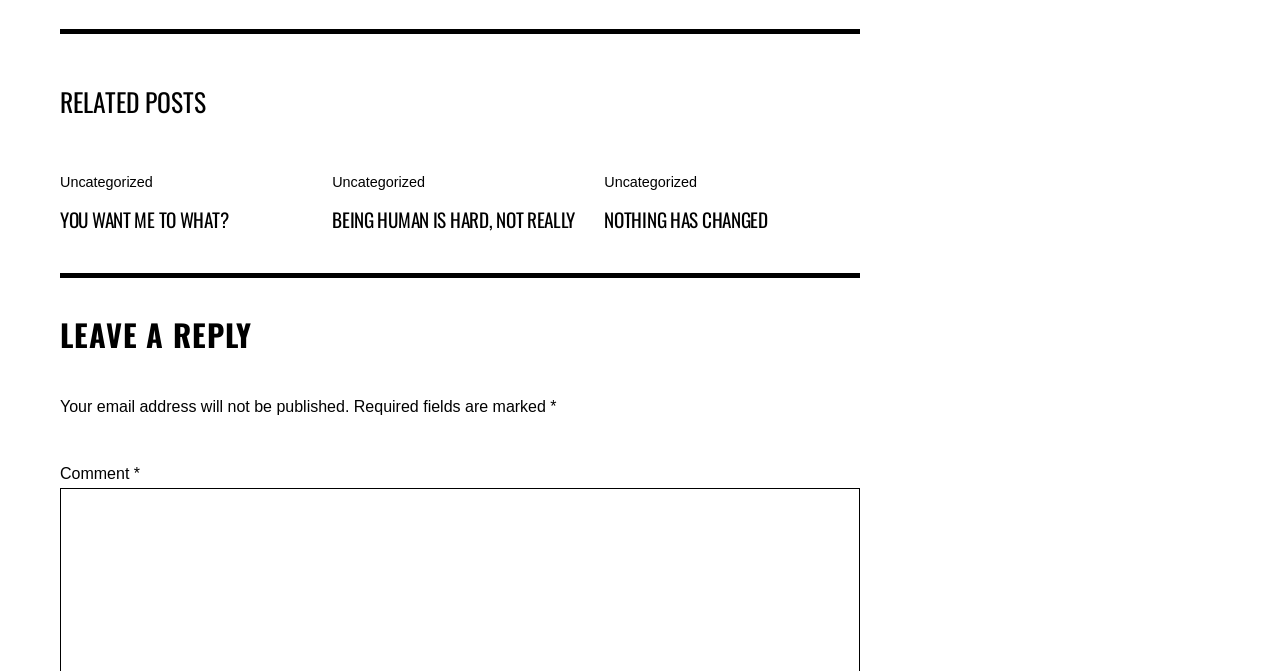Answer this question in one word or a short phrase: What is the purpose of the section below the related posts?

Leave a reply